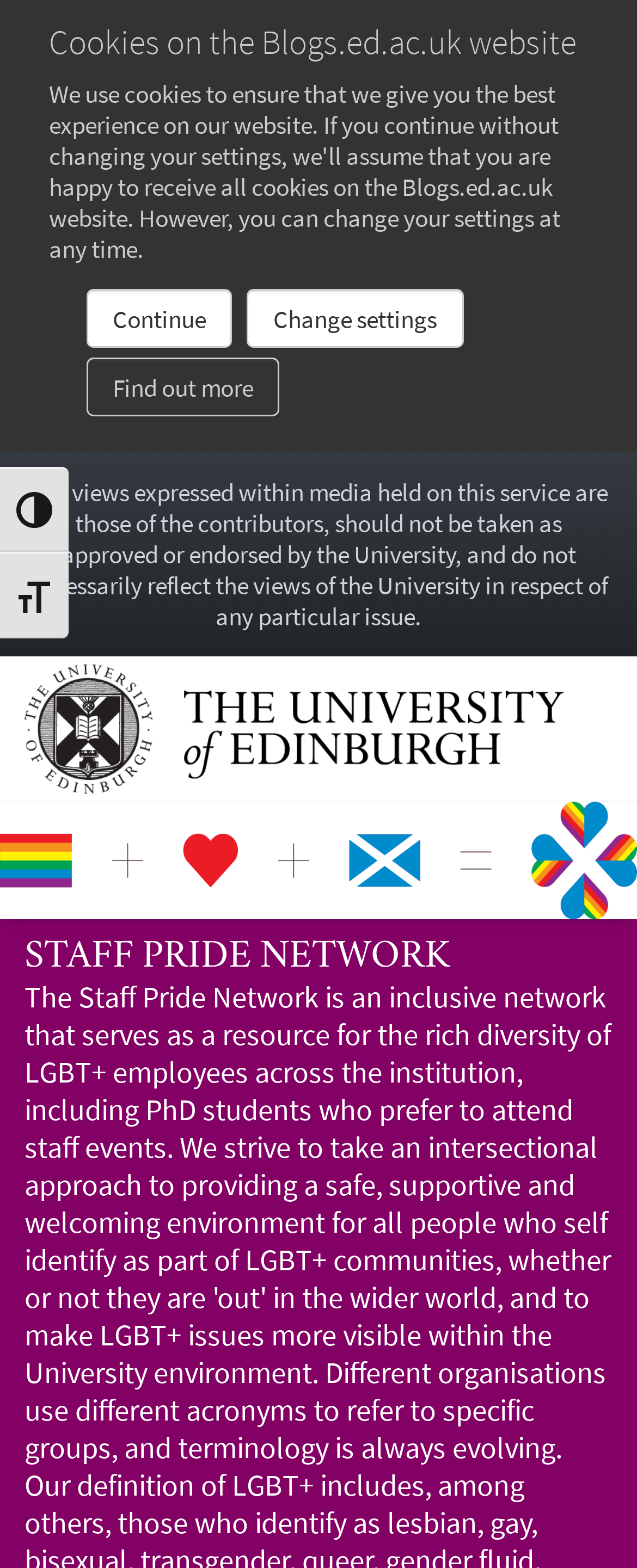Is the 'STAFF PRIDE NETWORK' link hidden?
Answer the question with a single word or phrase, referring to the image.

Yes